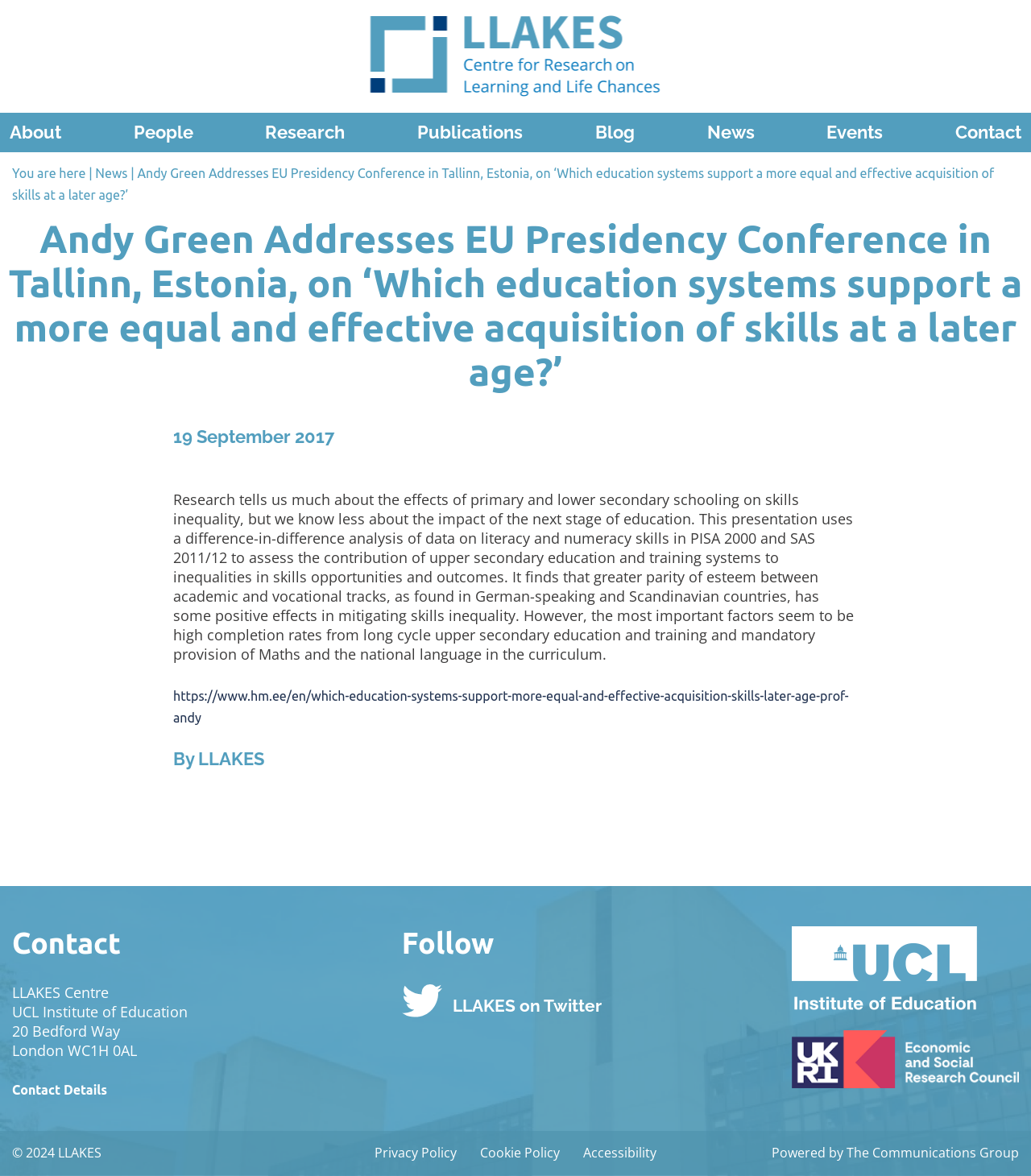Please find the main title text of this webpage.

Andy Green Addresses EU Presidency Conference in Tallinn, Estonia, on ‘Which education systems support a more equal and effective acquisition of skills at a later age?’